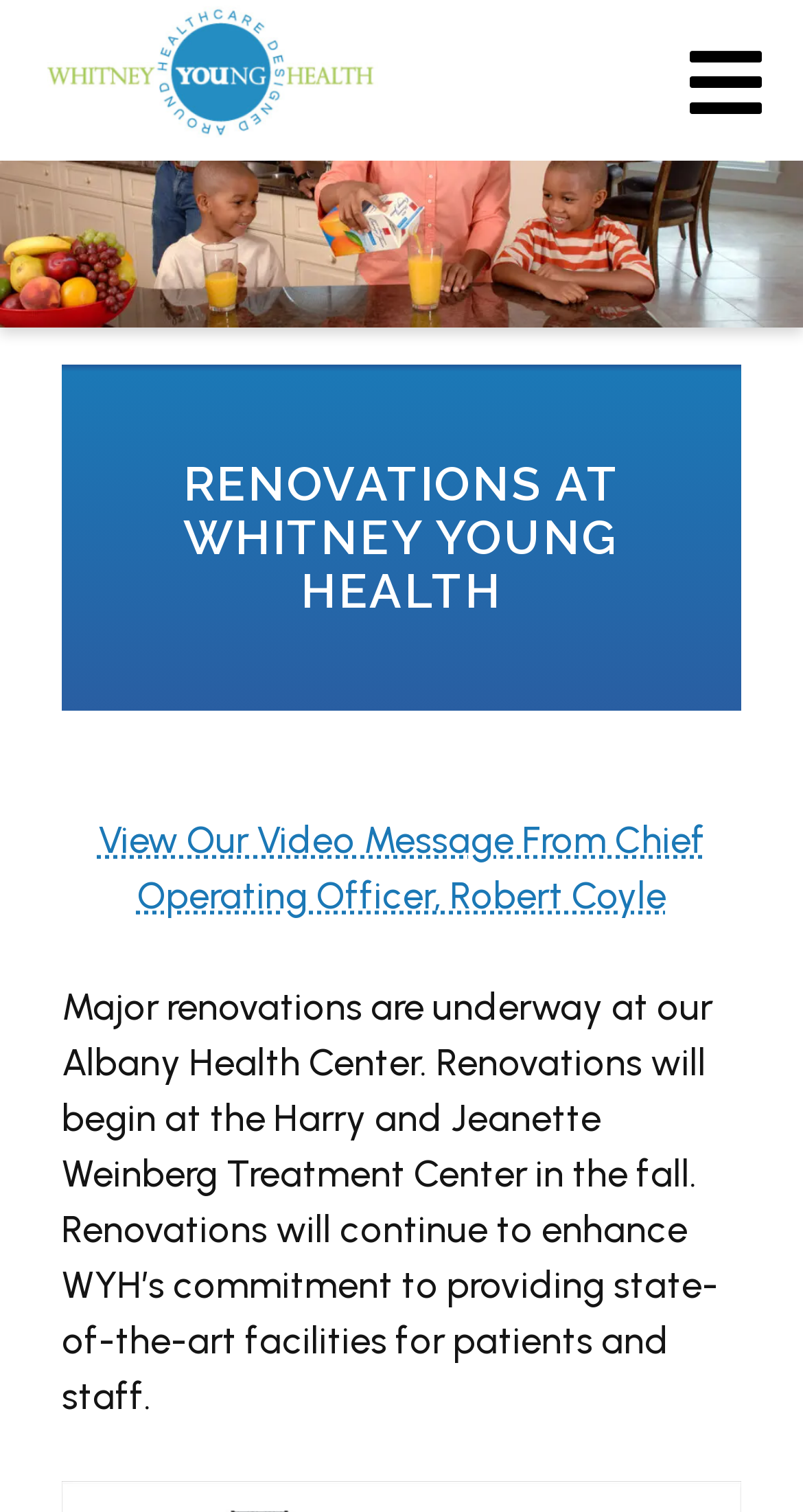Find the bounding box coordinates of the UI element according to this description: "alt="Whitney Young Health"".

[0.051, 0.0, 0.472, 0.095]